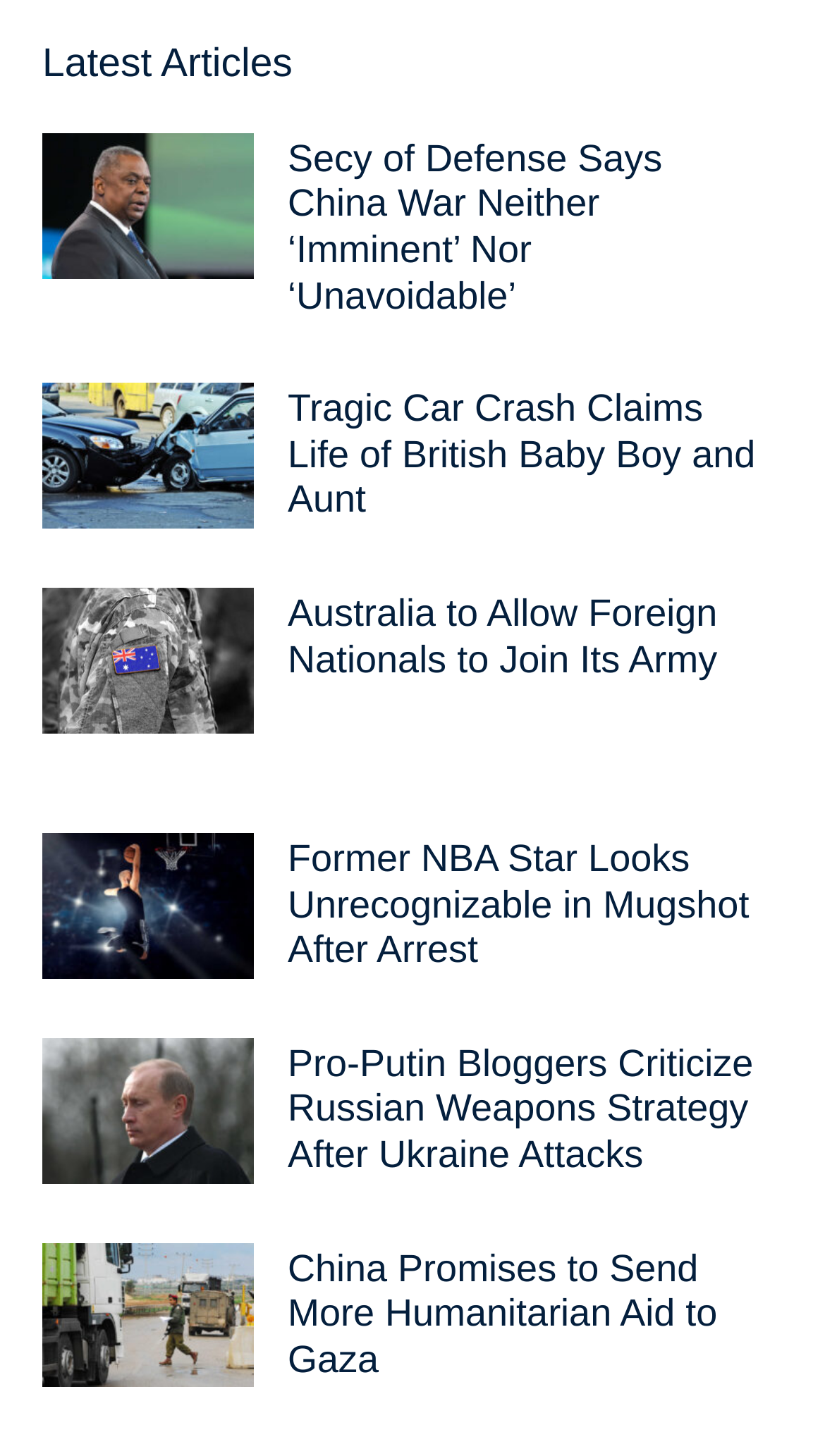Locate the bounding box coordinates of the clickable part needed for the task: "Read the article about China's humanitarian aid to Gaza".

[0.051, 0.853, 0.308, 0.953]